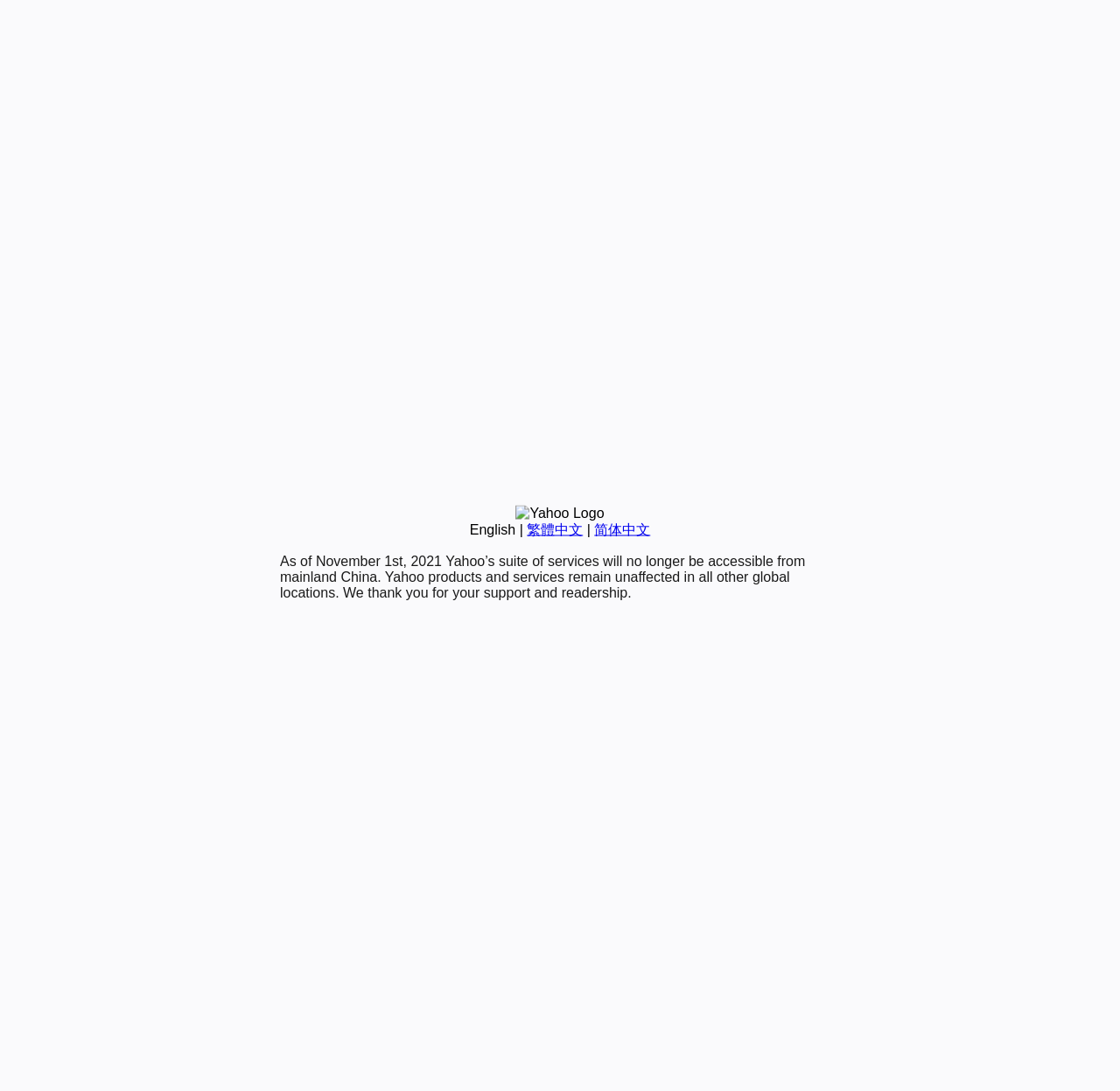Find the bounding box coordinates corresponding to the UI element with the description: "Support". The coordinates should be formatted as [left, top, right, bottom], with values as floats between 0 and 1.

None